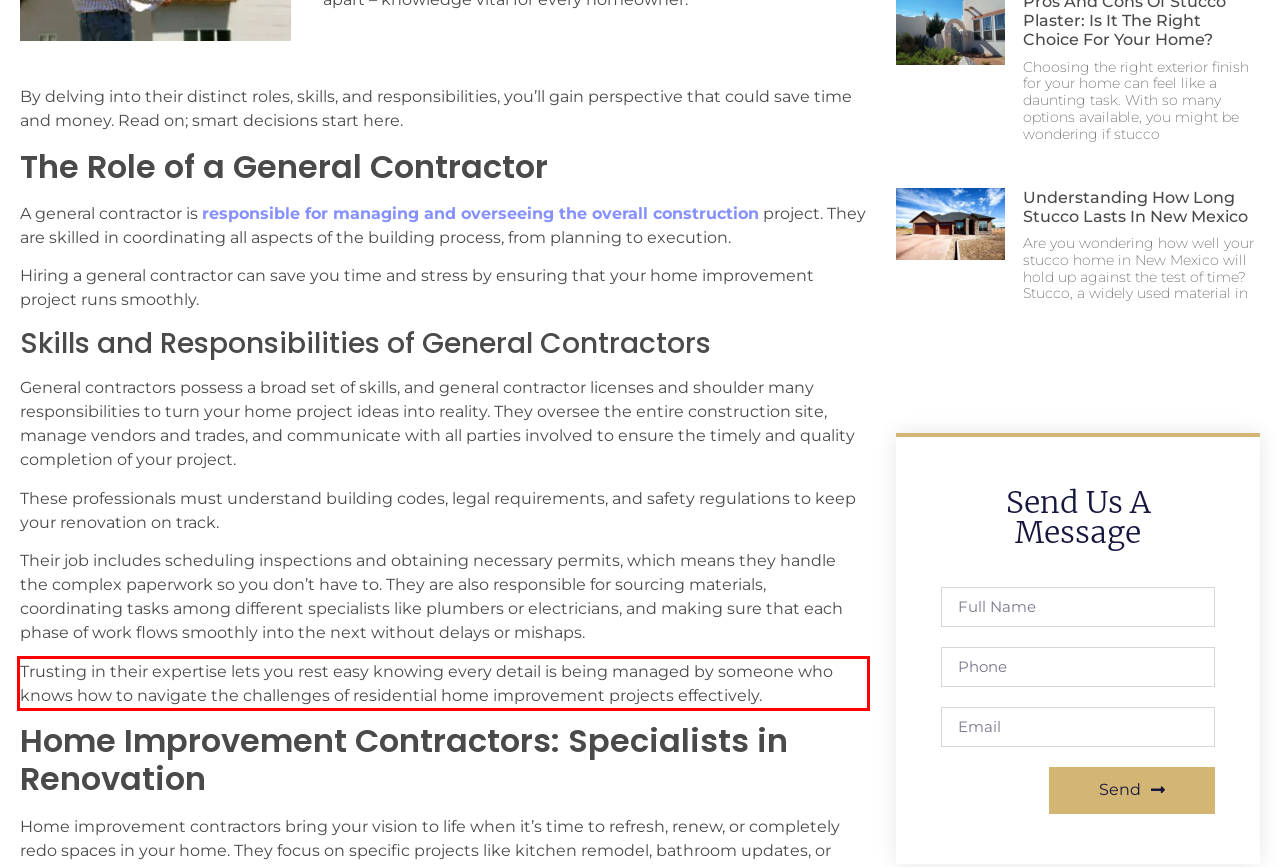Analyze the webpage screenshot and use OCR to recognize the text content in the red bounding box.

Trusting in their expertise lets you rest easy knowing every detail is being managed by someone who knows how to navigate the challenges of residential home improvement projects effectively.